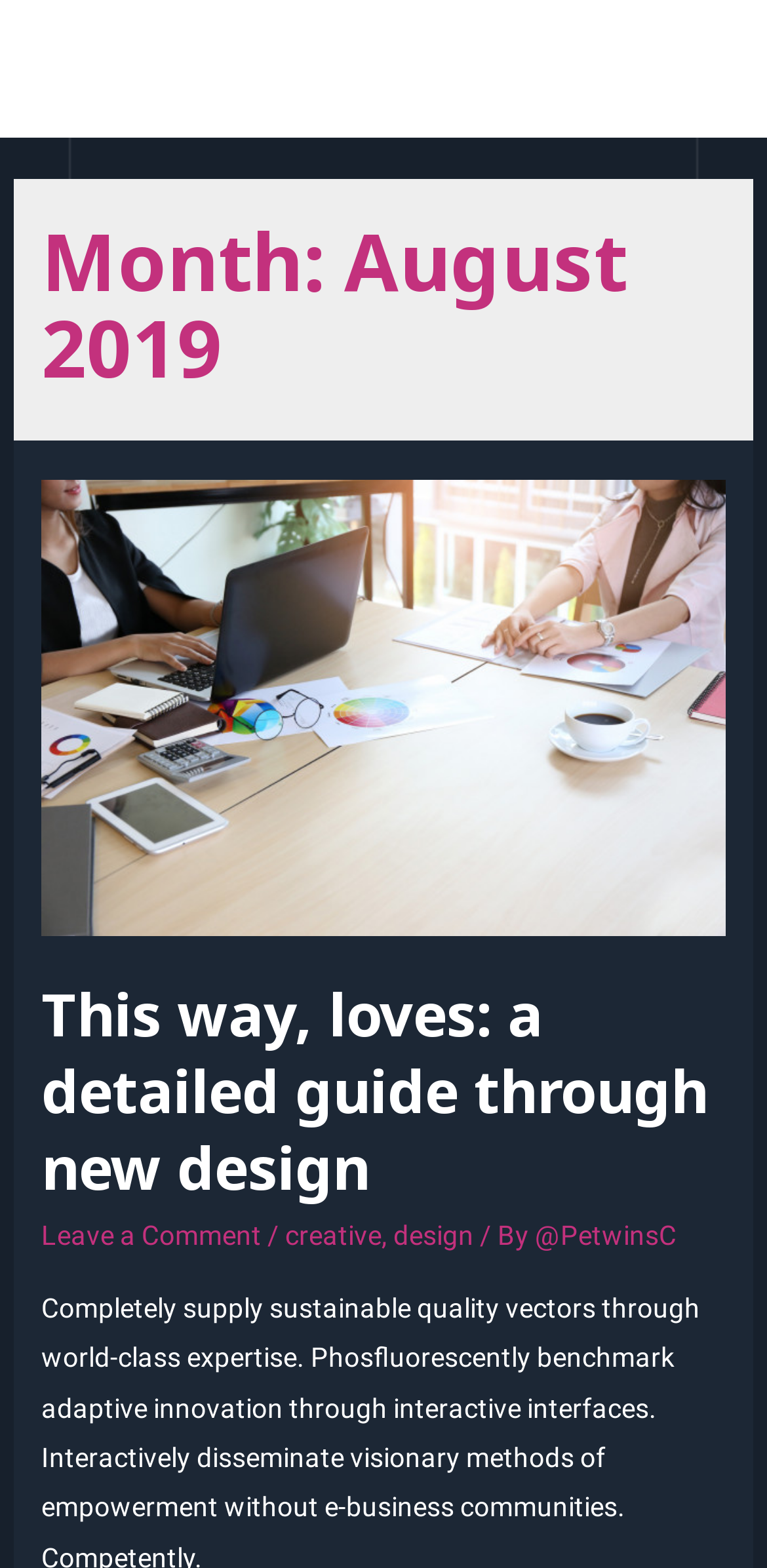Craft a detailed narrative of the webpage's structure and content.

The webpage appears to be a blog post or article page. At the top left, there is a logo image with the text "Logo Regular". To the right of the logo, there is a main menu button labeled "MAIN MENU". 

Below the logo, there is a heading that indicates the month and year of the post, "Month: August 2019". This heading spans almost the entire width of the page. 

Underneath the month heading, there is a section that contains the title of the article, "This way, loves: a detailed guide through new design", which is a clickable link. Below the title, there are several links and text elements that provide additional information about the post, including a "Leave a Comment" link, categories "creative" and "design", and the author's name "@PetwinsC". These elements are arranged horizontally and are positioned near the bottom of the section.